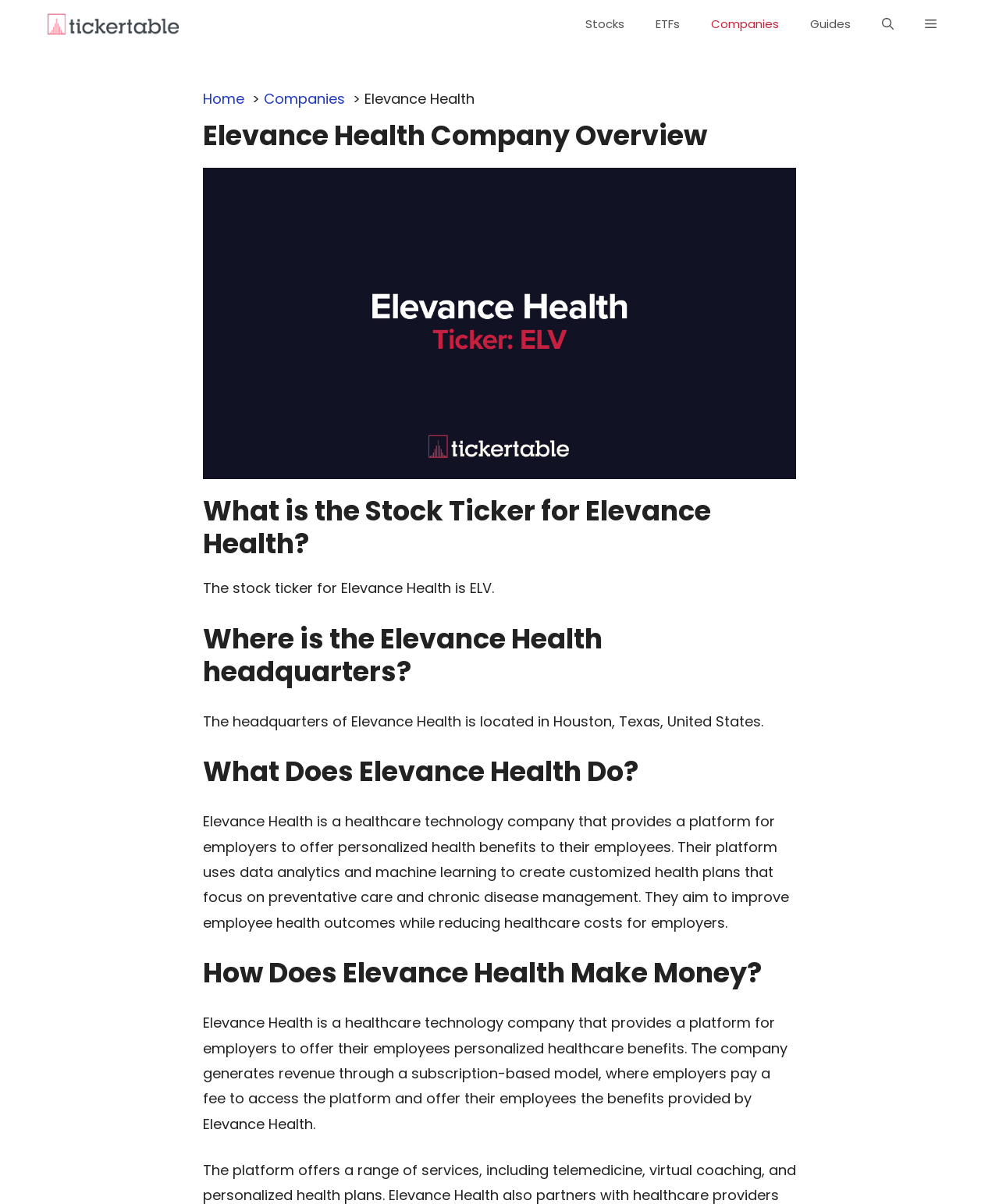What is the purpose of Elevance Health's platform?
Look at the screenshot and give a one-word or phrase answer.

Offer personalized health benefits